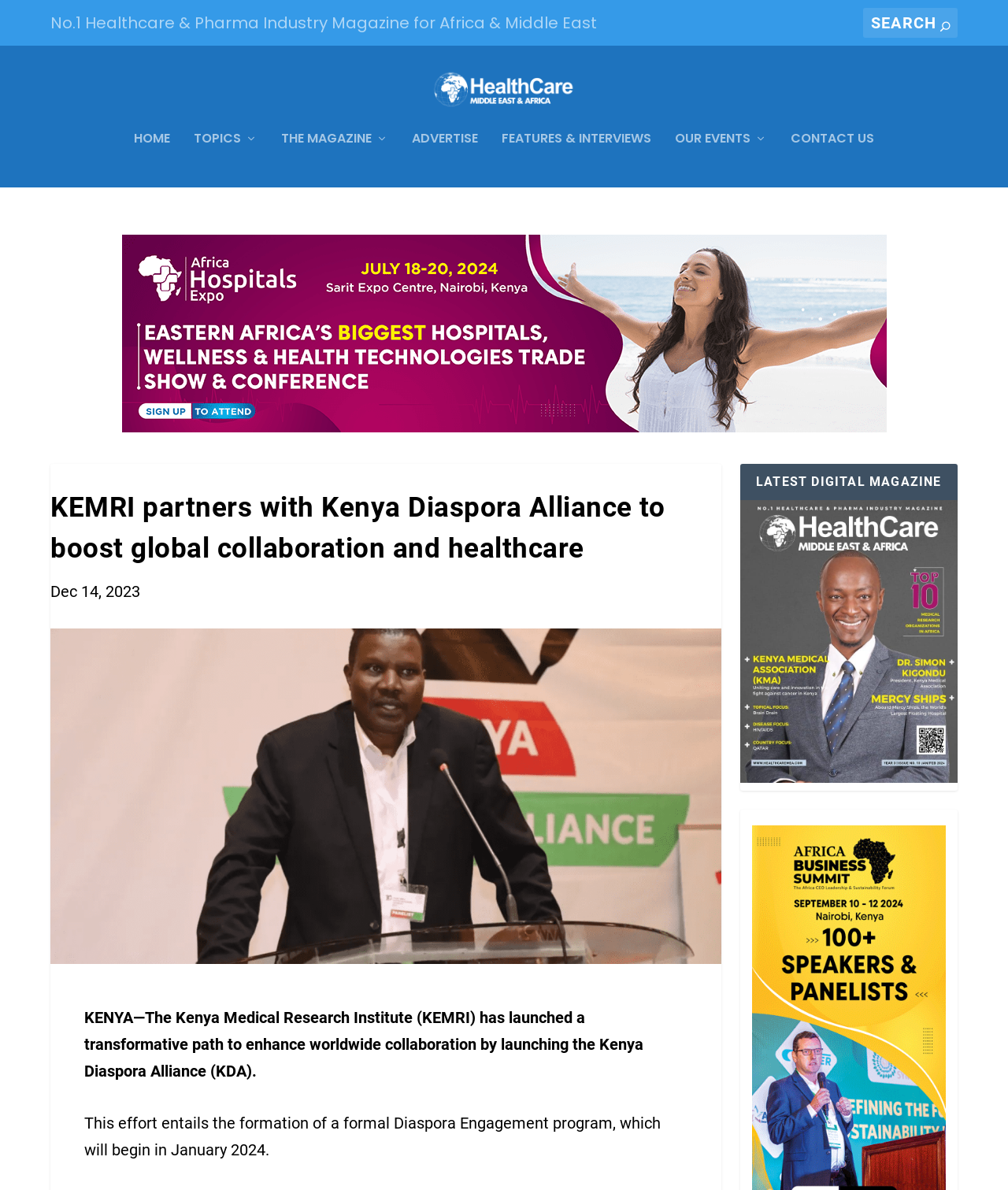Give a one-word or short phrase answer to this question: 
What is the topic of the article?

KEMRI and Kenya Diaspora Alliance